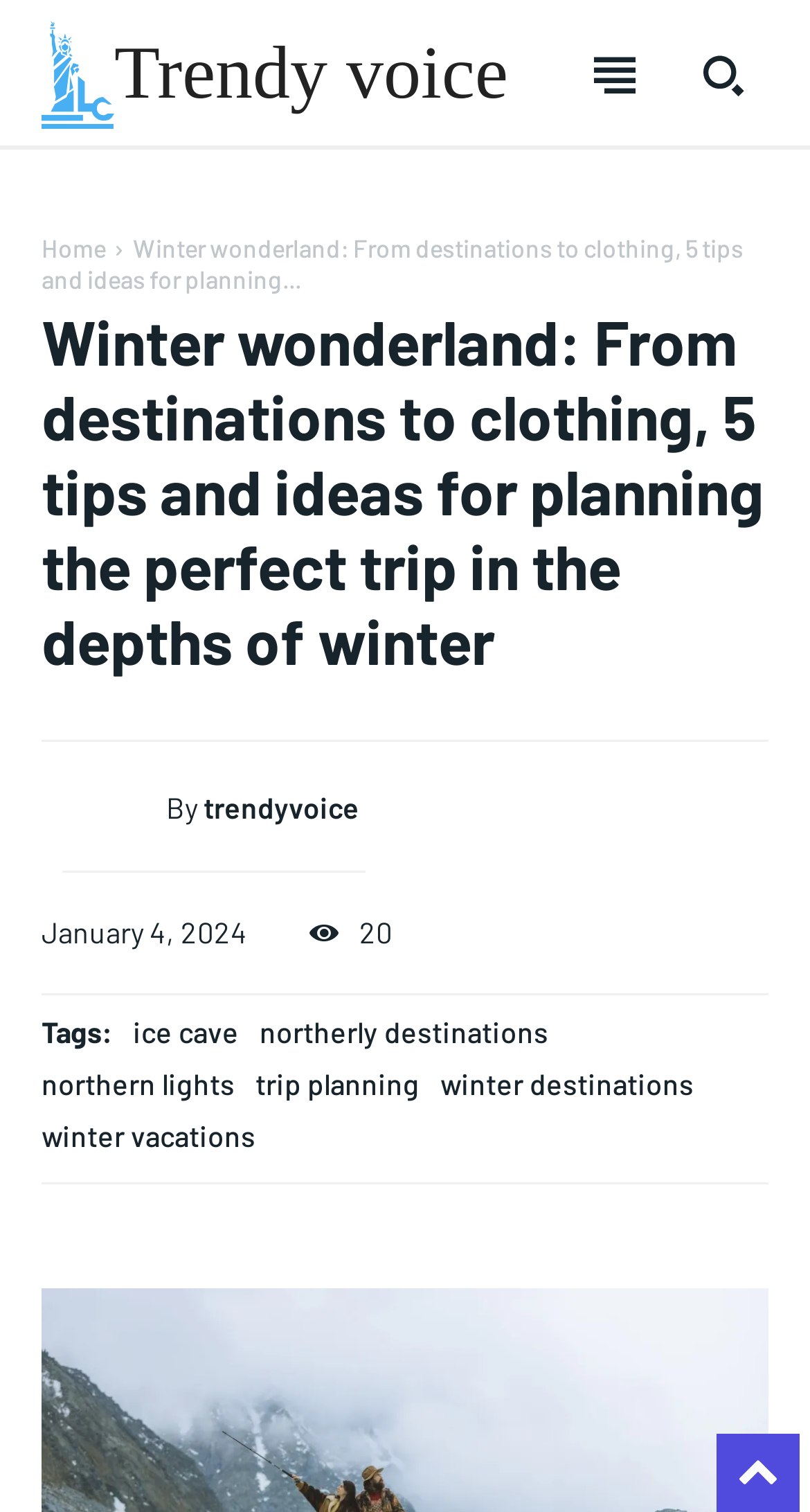Provide a brief response in the form of a single word or phrase:
What is the name of the author of the main article?

Trendy Voice